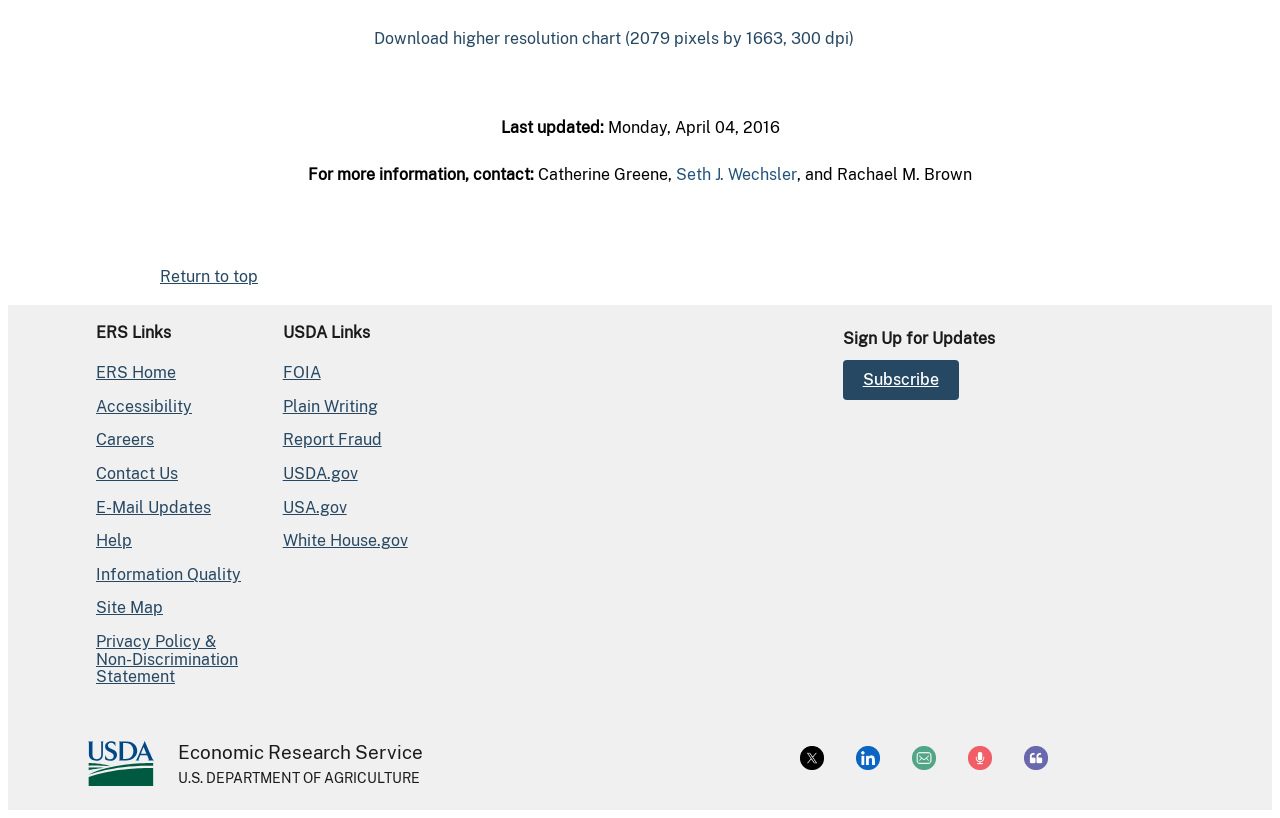Please specify the coordinates of the bounding box for the element that should be clicked to carry out this instruction: "Visit ERS Home". The coordinates must be four float numbers between 0 and 1, formatted as [left, top, right, bottom].

[0.075, 0.444, 0.138, 0.467]